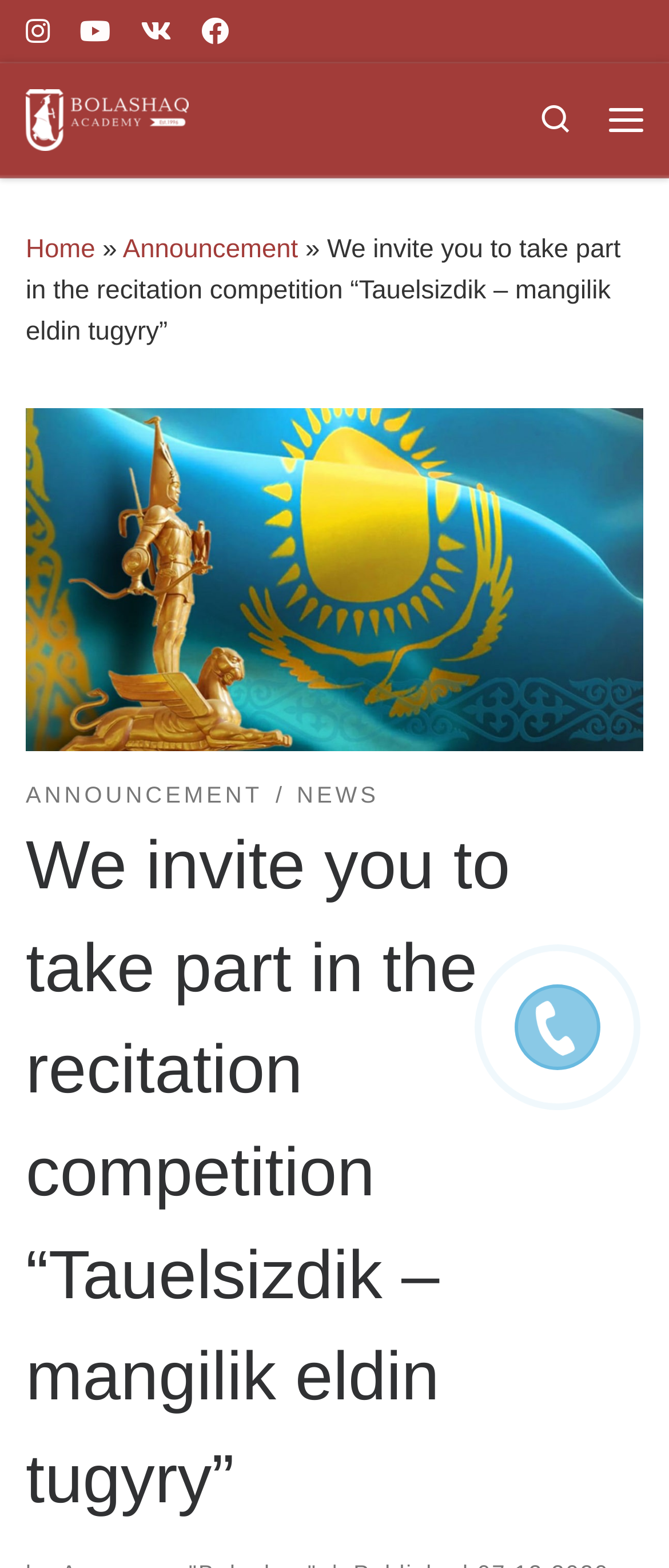How many navigation links are available?
Using the image as a reference, answer the question with a short word or phrase.

3